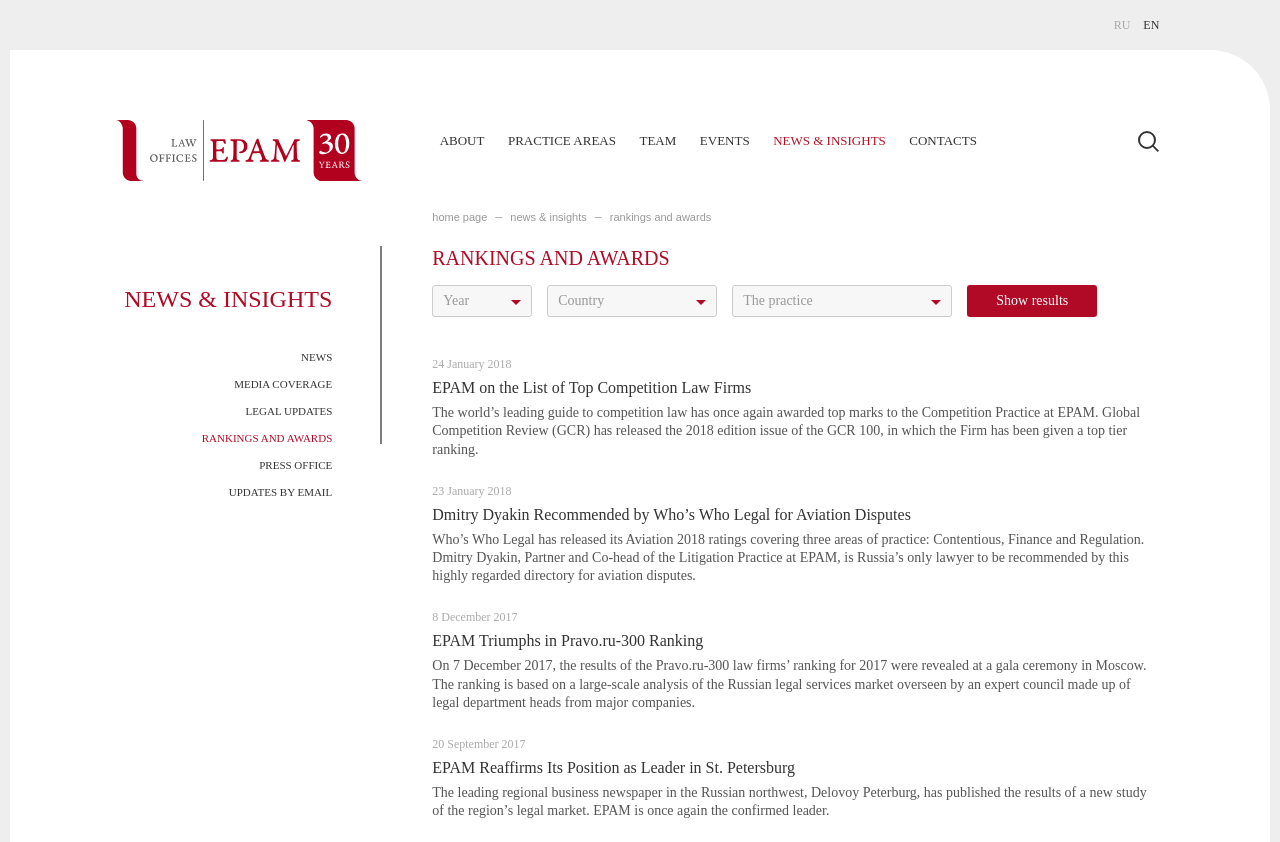Use a single word or phrase to respond to the question:
What is the name of the law firm featured on this webpage?

EPAM Law